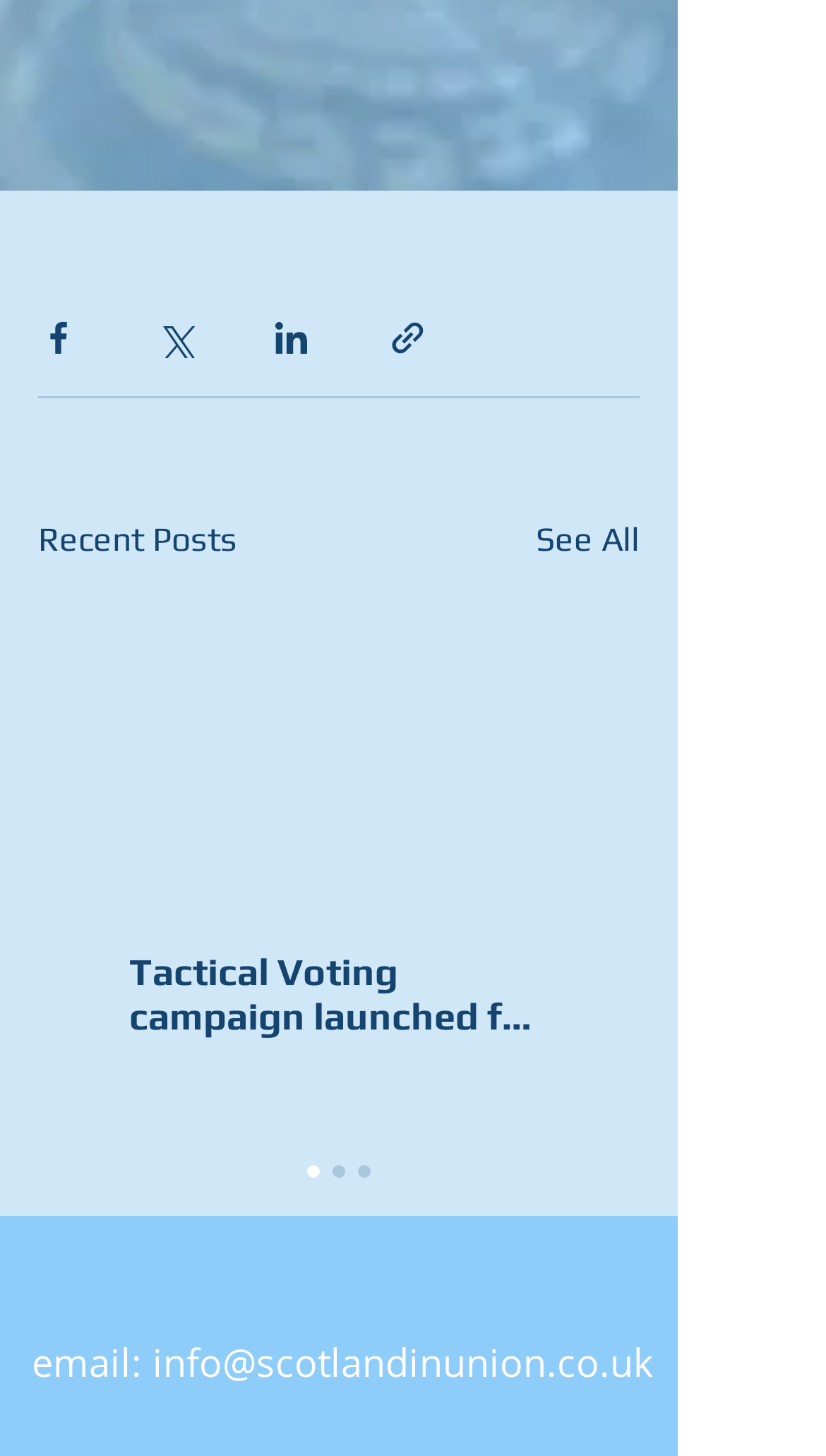Predict the bounding box of the UI element that fits this description: "aria-label="Facebook - White Circle"".

[0.11, 0.857, 0.2, 0.908]